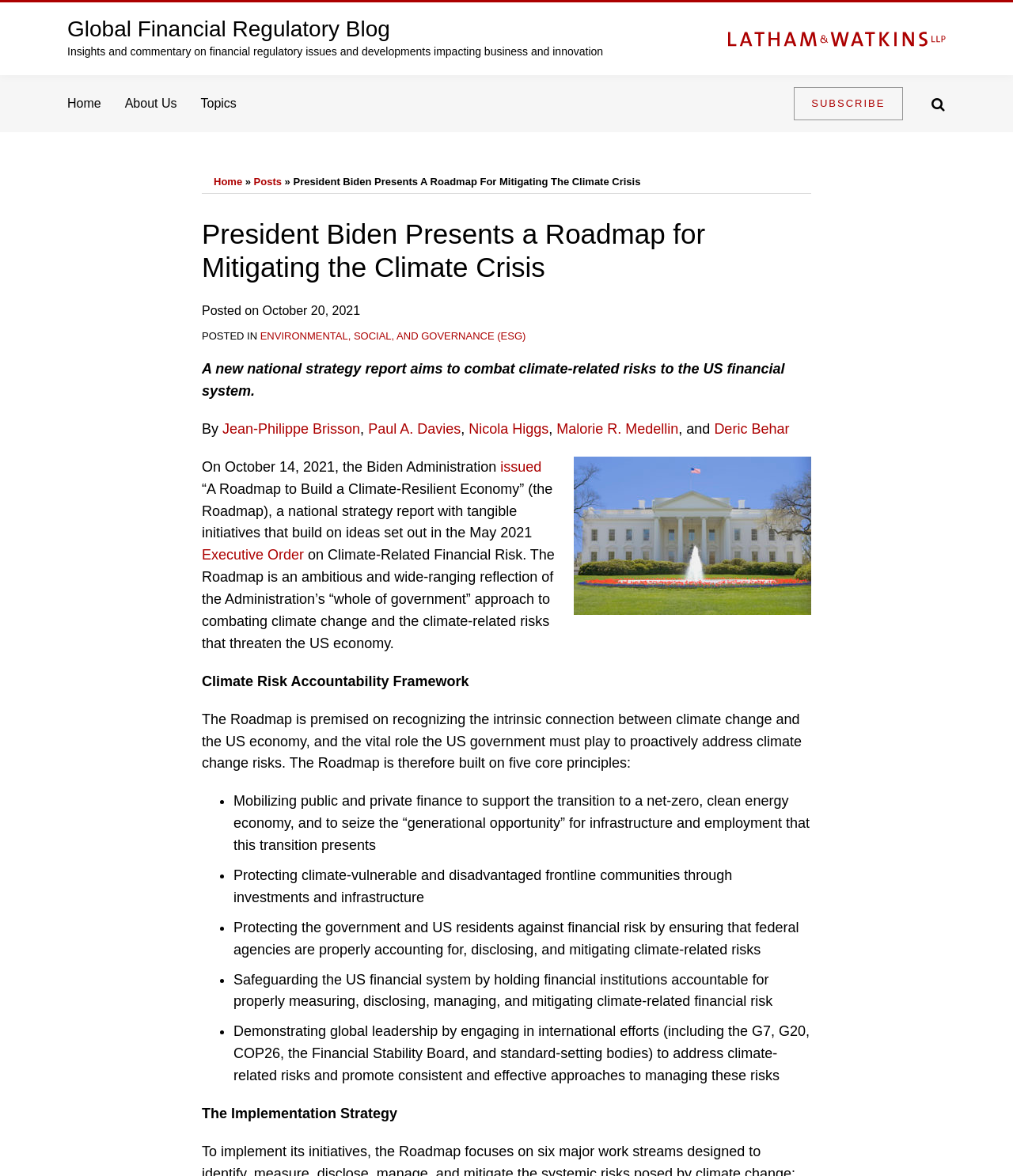Analyze the image and deliver a detailed answer to the question: How many core principles does the Roadmap have?

The Roadmap has five core principles, which are listed in the post. They are mobilizing public and private finance, protecting climate-vulnerable communities, protecting the government and US residents against financial risk, safeguarding the US financial system, and demonstrating global leadership.